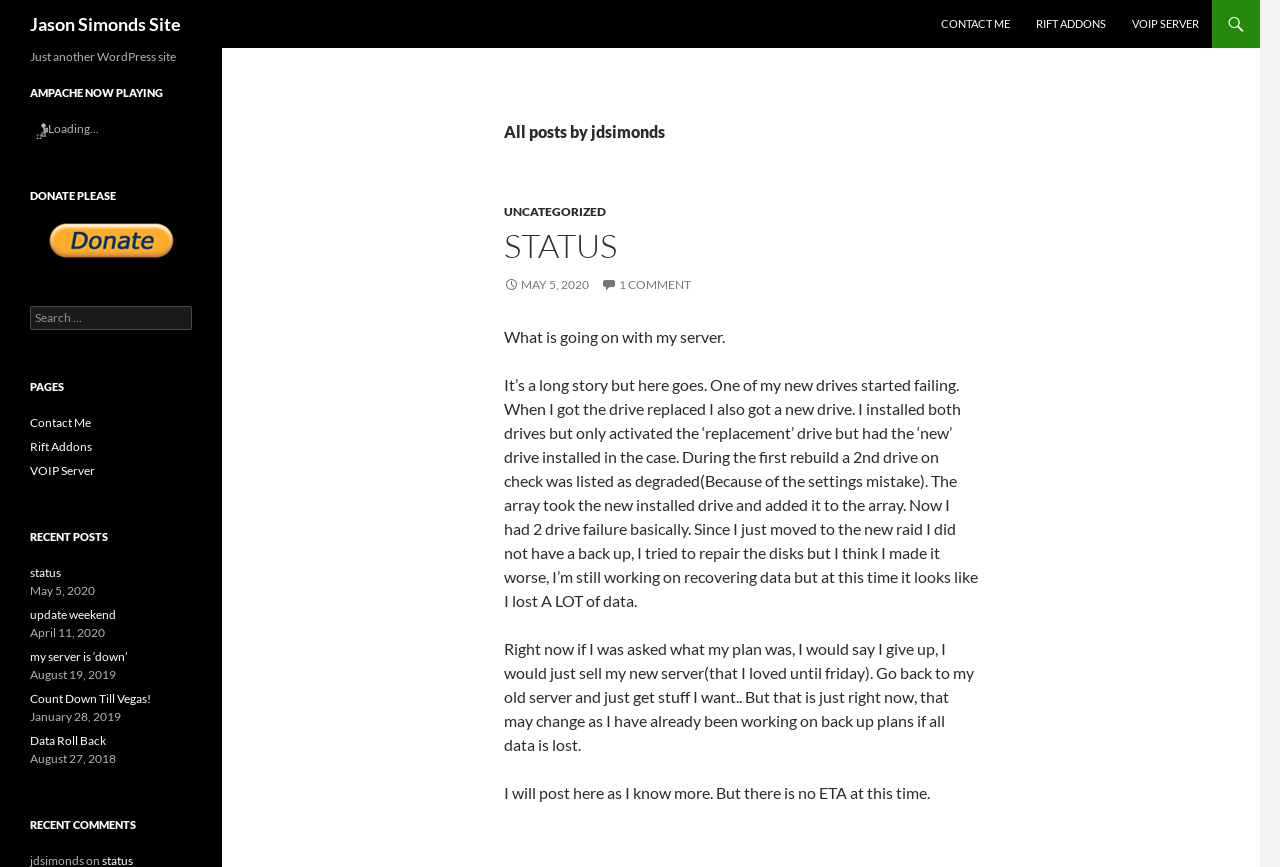Look at the image and give a detailed response to the following question: What is the author's plan if they cannot recover their data?

The author mentions in the article section that if they cannot recover their data, they might sell their new server and go back to their old one, indicating that they are considering this option as a last resort.